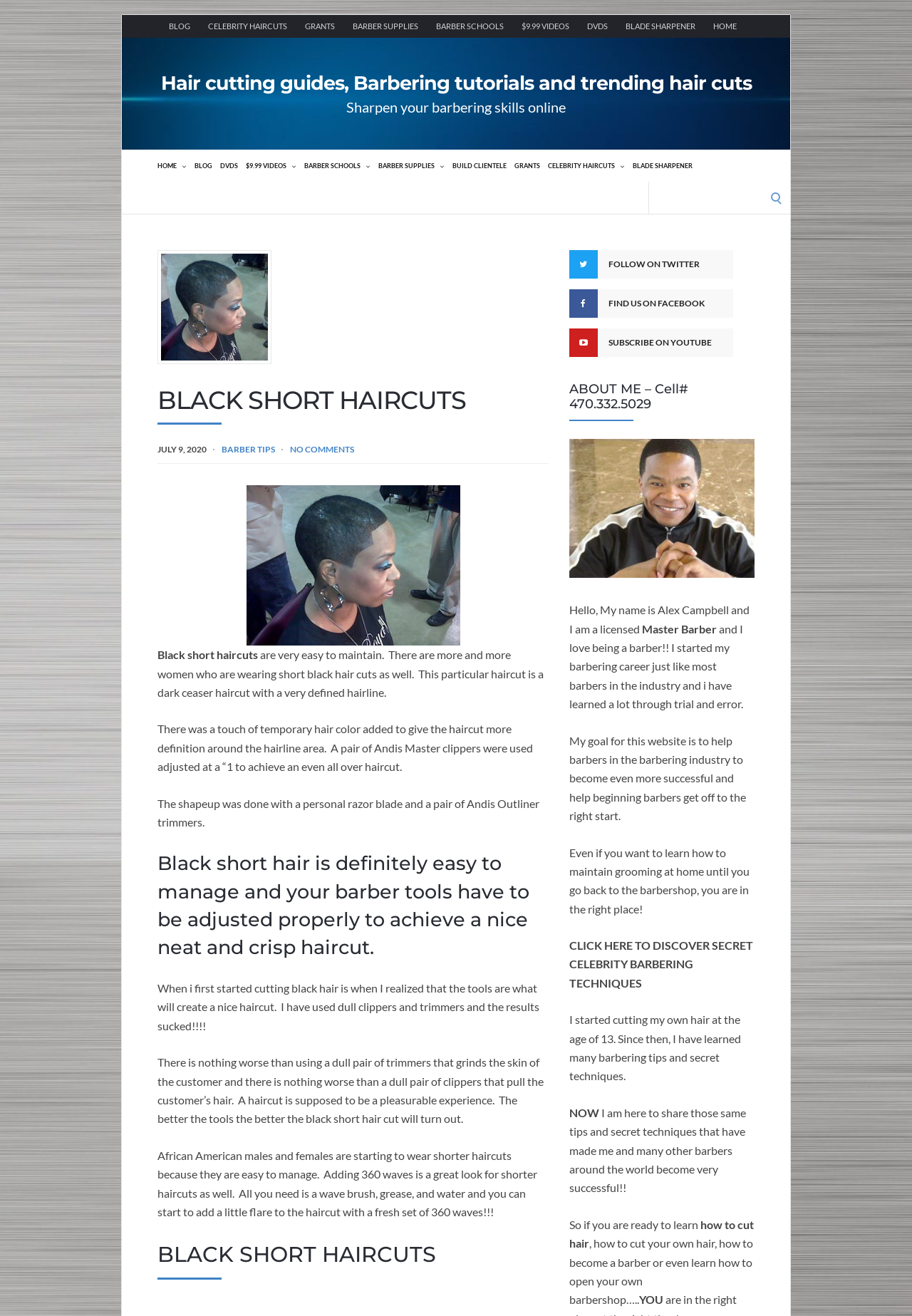What tools are used for the shapeup? From the image, respond with a single word or brief phrase.

Personal razor blade and Andis Outliner trimmers